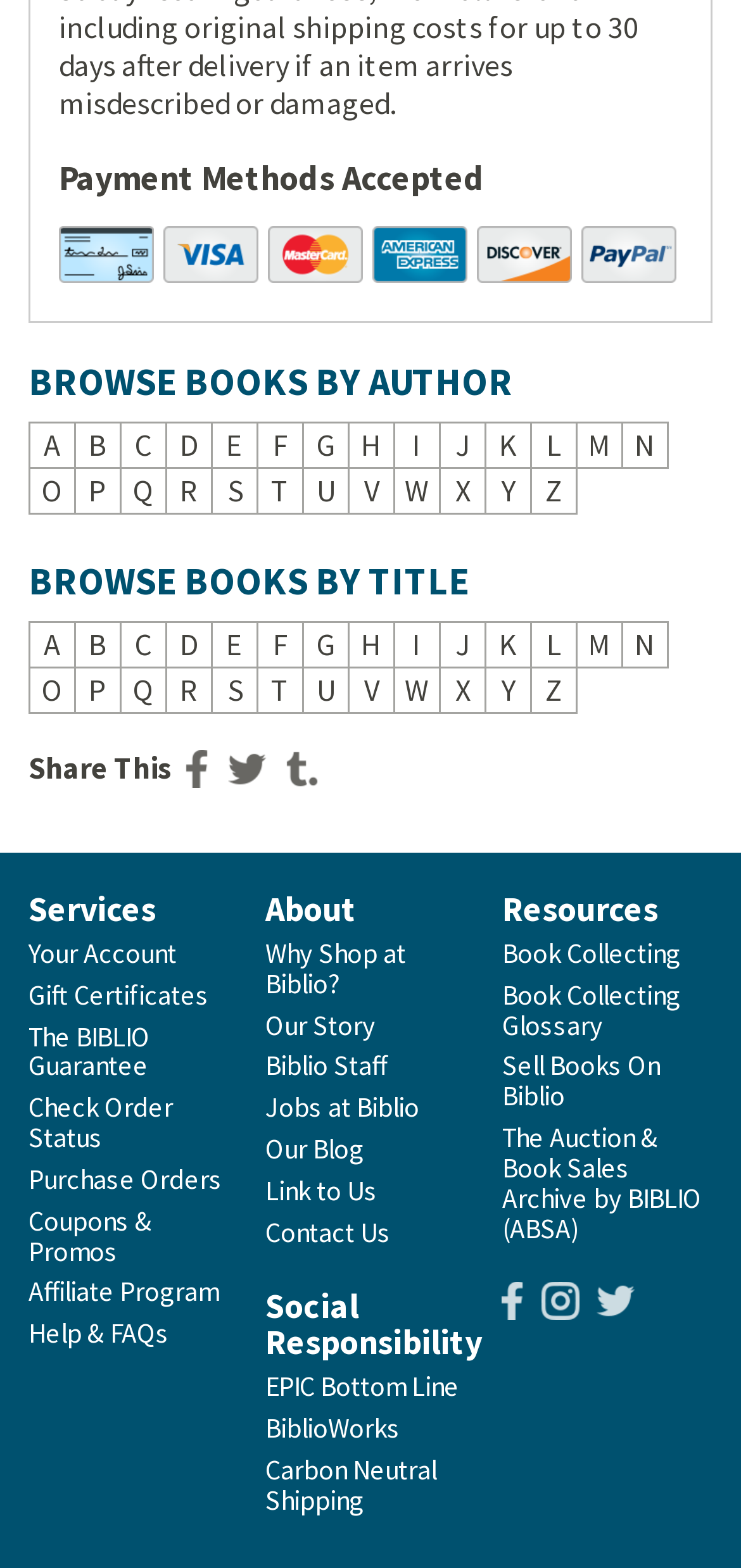Locate the bounding box coordinates of the item that should be clicked to fulfill the instruction: "View your account".

[0.038, 0.597, 0.238, 0.619]